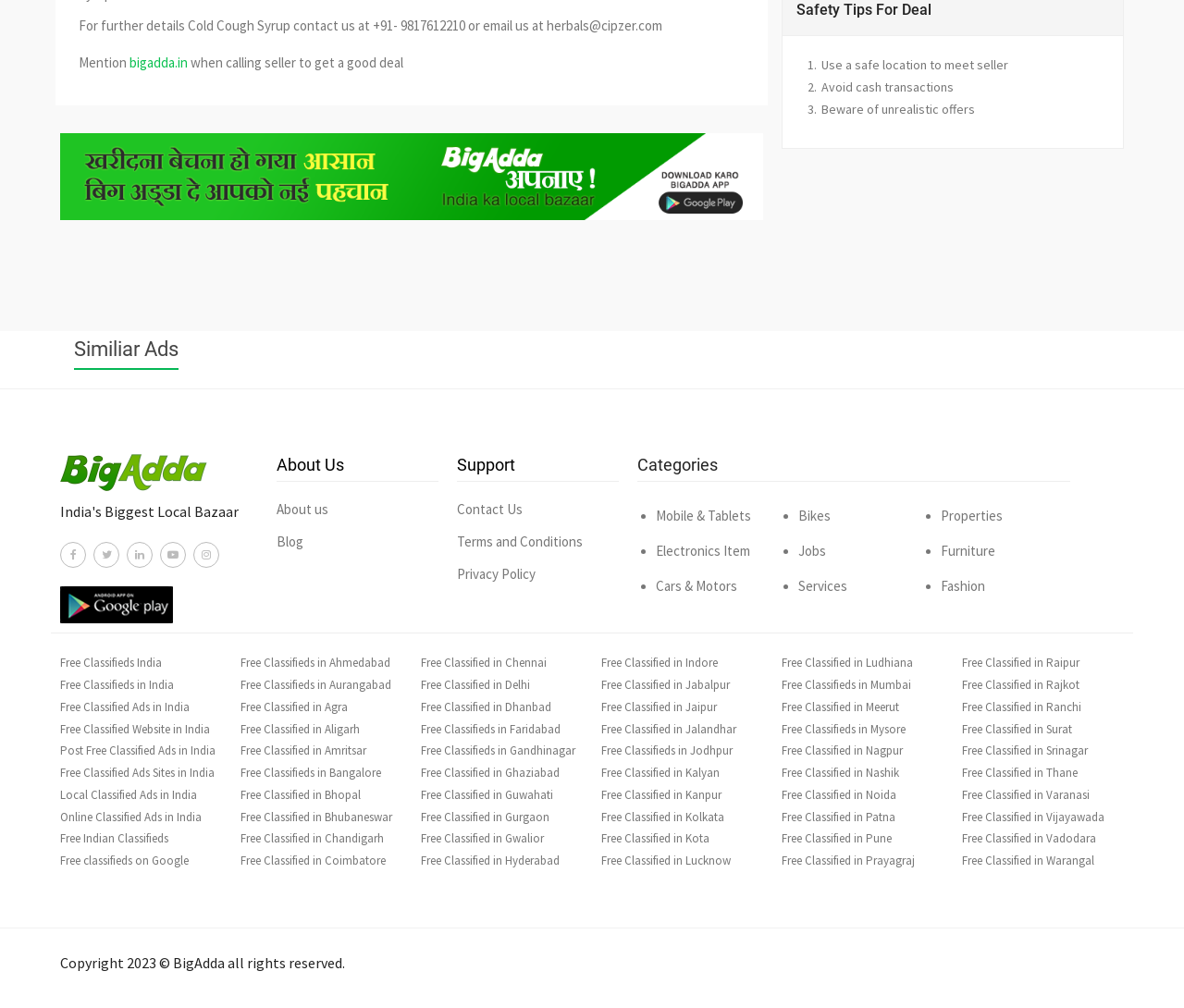Find the bounding box coordinates for the area that should be clicked to accomplish the instruction: "View Safety Tips For Deal".

[0.673, 0.001, 0.787, 0.019]